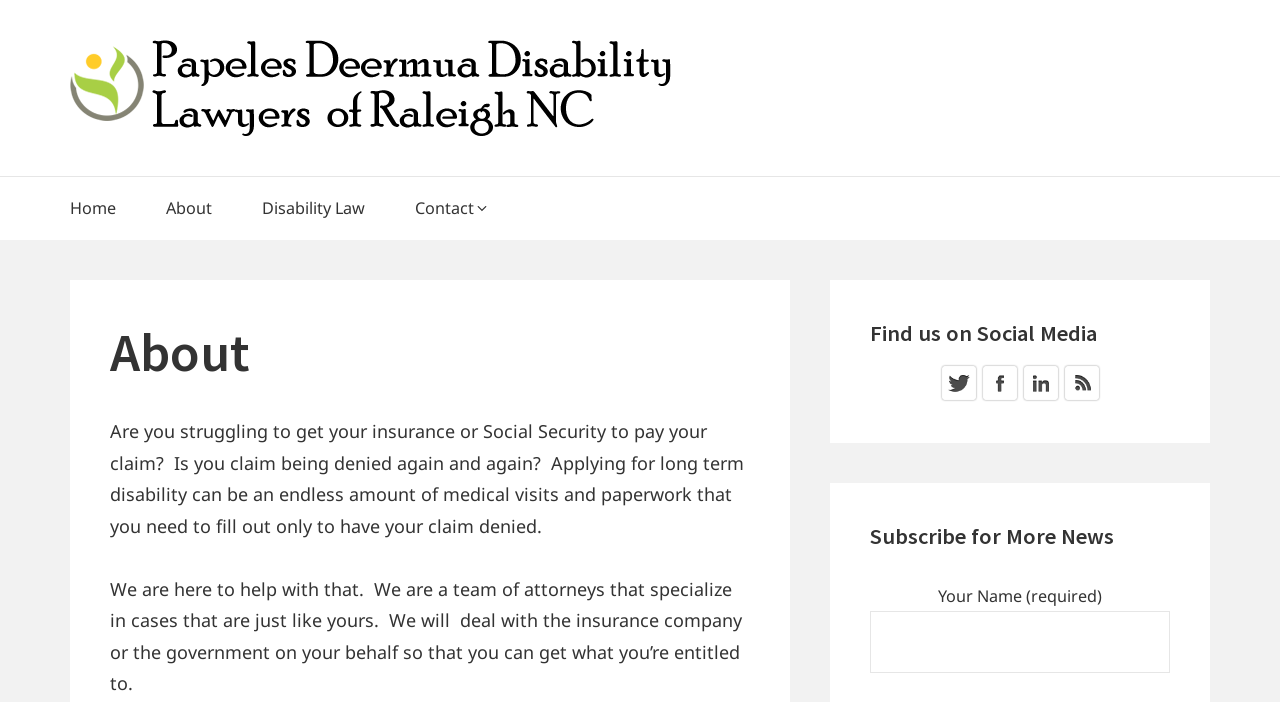Summarize the contents and layout of the webpage in detail.

The webpage is about Papeles Deermua Disability Lawyers of Raleigh NC, with a prominent logo and link at the top left corner. Below the logo, there is a heading that reads "Disability Advocates and Attorneys". 

On the top navigation bar, there are four links: "Home", "About", "Disability Law", and "Contact". 

The main content of the page is divided into two sections. On the left side, there is a heading "About" followed by two paragraphs of text. The first paragraph describes the struggles of getting insurance or Social Security to pay a claim, while the second paragraph introduces the team of attorneys who can help with such cases. 

On the right side, there is a sidebar with several sections. The first section is labeled "Primary Sidebar". Below that, there are links to the law firm's social media profiles, including Twitter, Facebook, and LinkedIn, each accompanied by an icon. Further down, there is a section to subscribe for more news, with a text box to enter one's name.